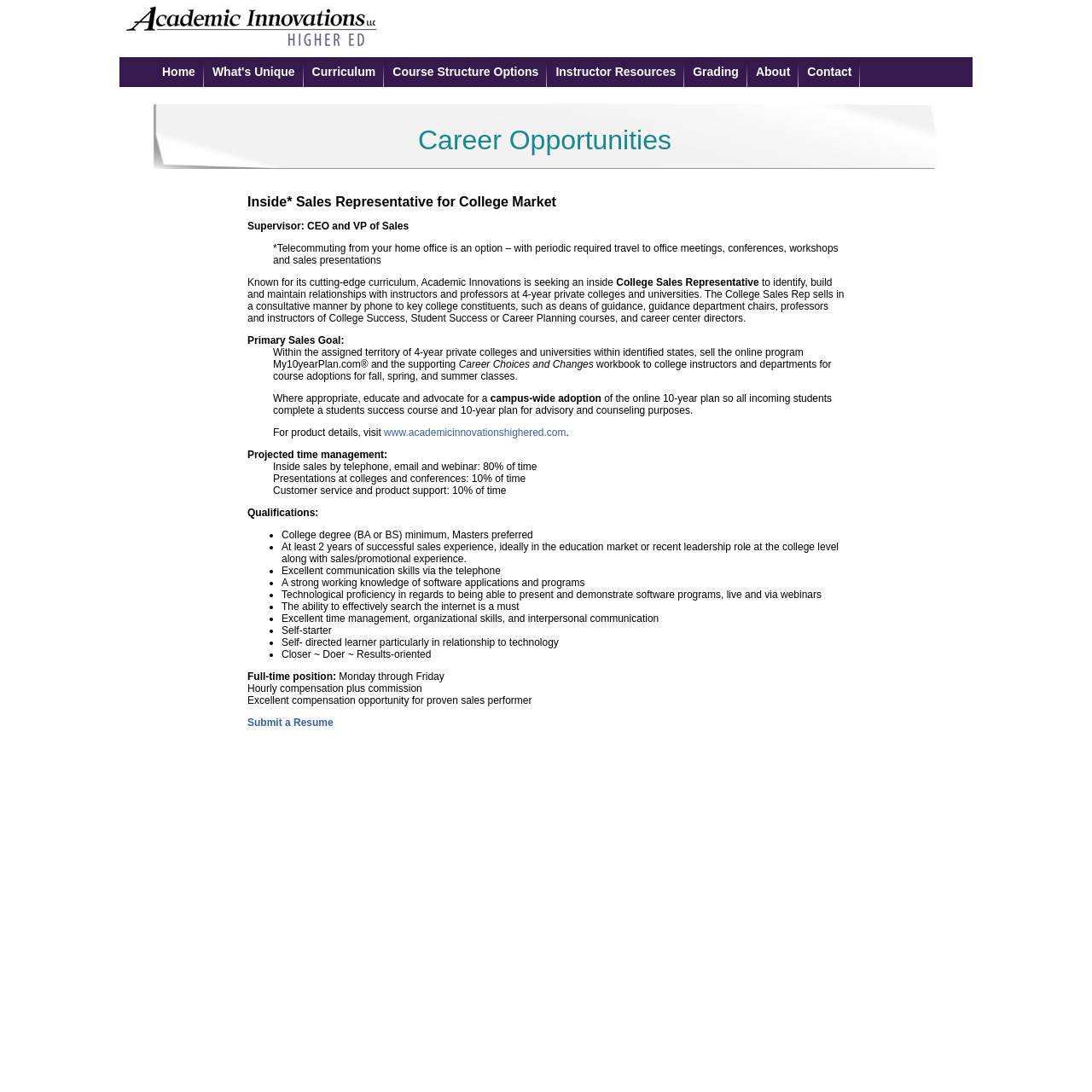Please identify the bounding box coordinates of the element's region that should be clicked to execute the following instruction: "View the 'Career Opportunities' section". The bounding box coordinates must be four float numbers between 0 and 1, i.e., [left, top, right, bottom].

[0.141, 0.114, 0.857, 0.143]